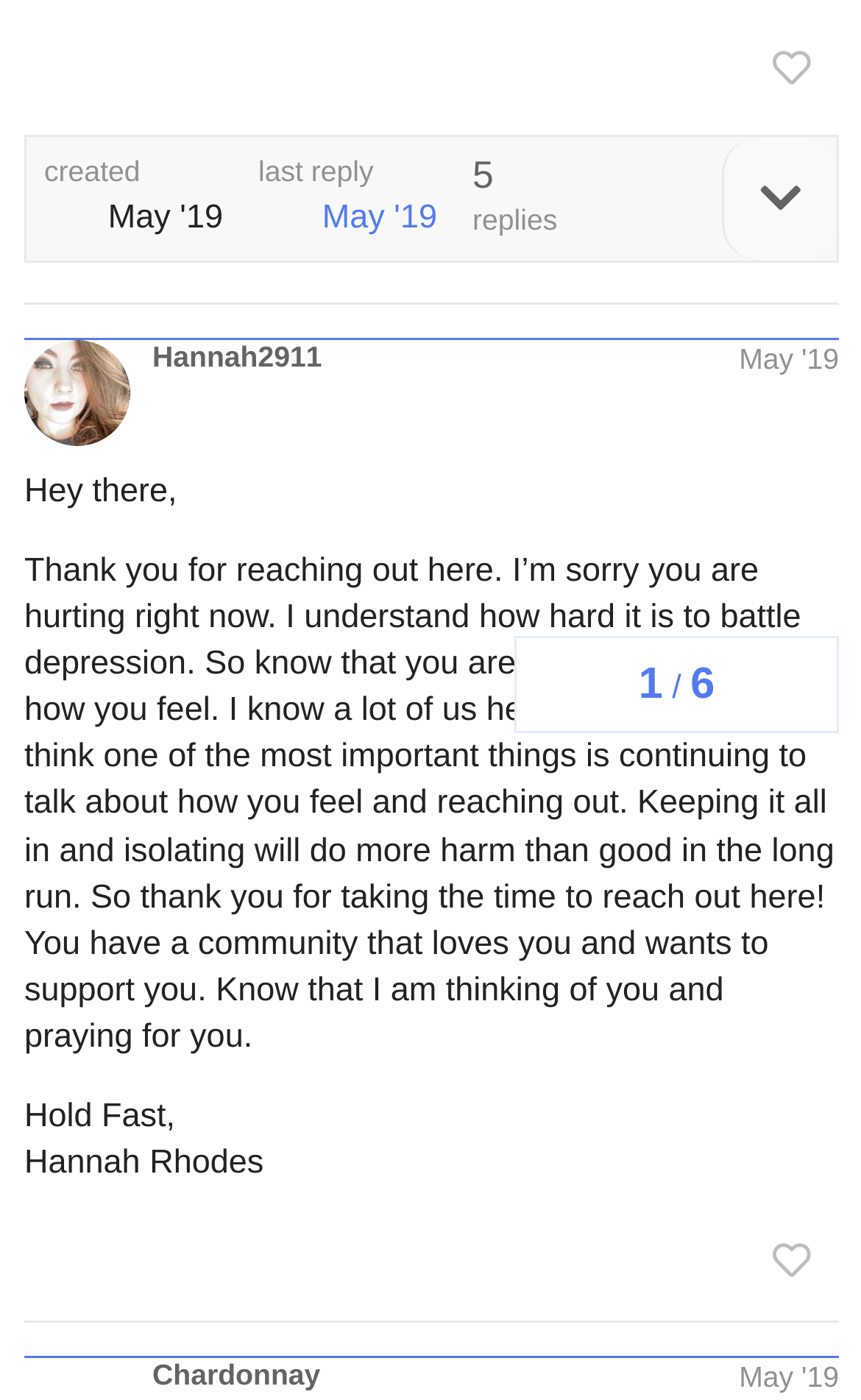Using the provided element description: "title="like this post"", determine the bounding box coordinates of the corresponding UI element in the screenshot.

[0.864, 0.02, 0.974, 0.08]